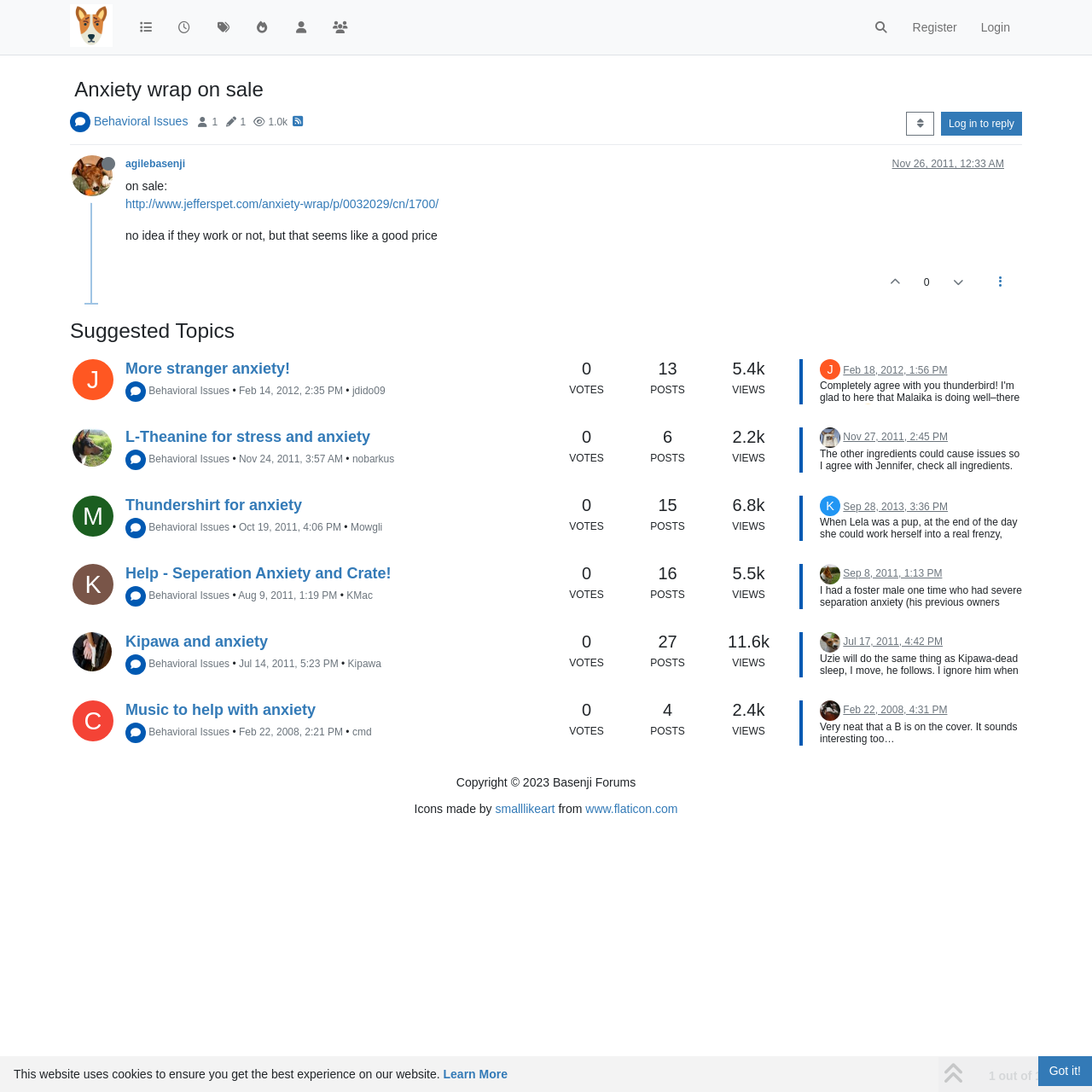What is the name of the forum?
Provide a thorough and detailed answer to the question.

I found the name of the forum by looking at the top-left corner of the webpage, where it says 'Basenji Forums' in a logo format.